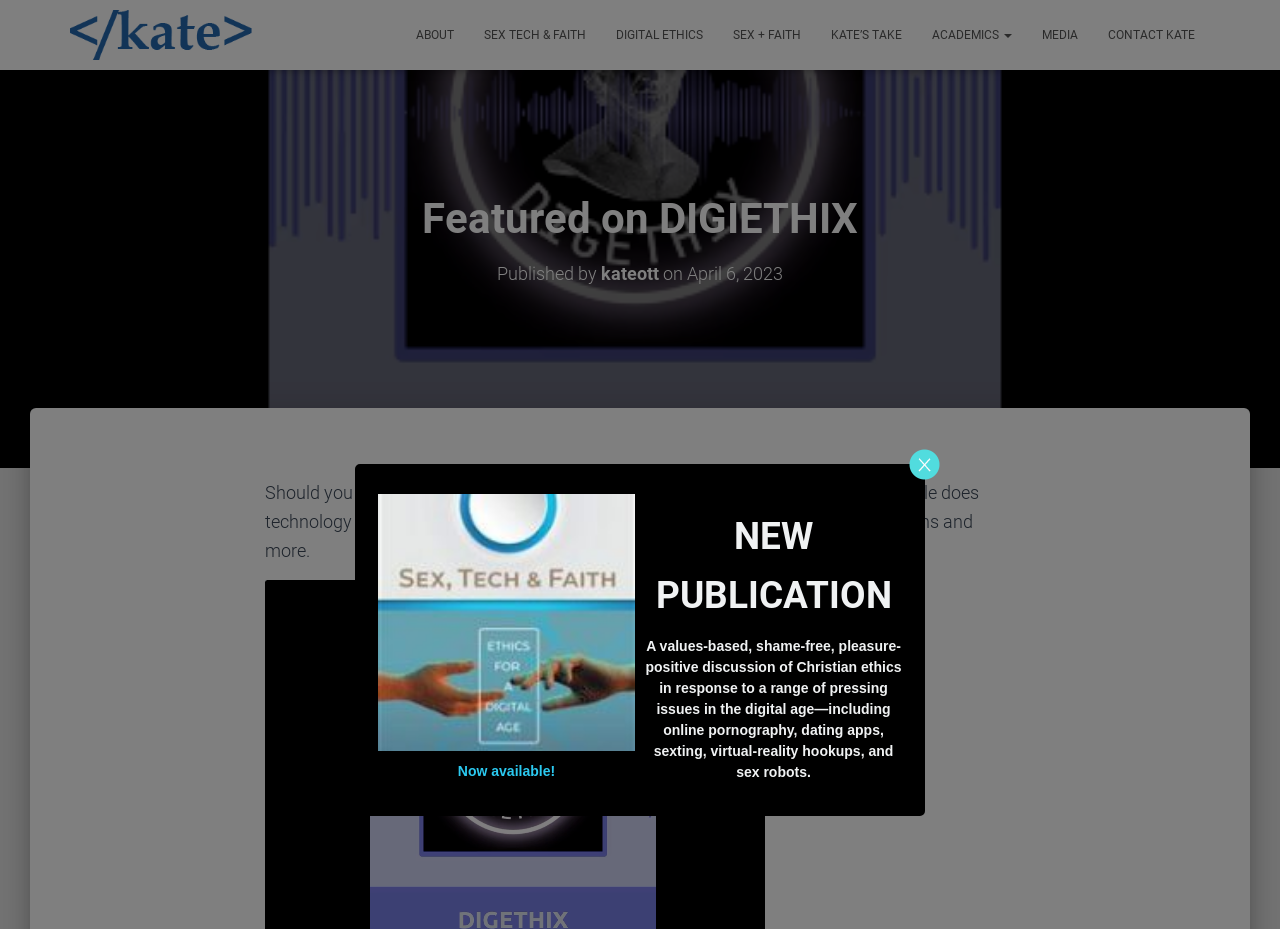Determine the bounding box coordinates of the element's region needed to click to follow the instruction: "Read the publication description". Provide these coordinates as four float numbers between 0 and 1, formatted as [left, top, right, bottom].

[0.504, 0.687, 0.704, 0.84]